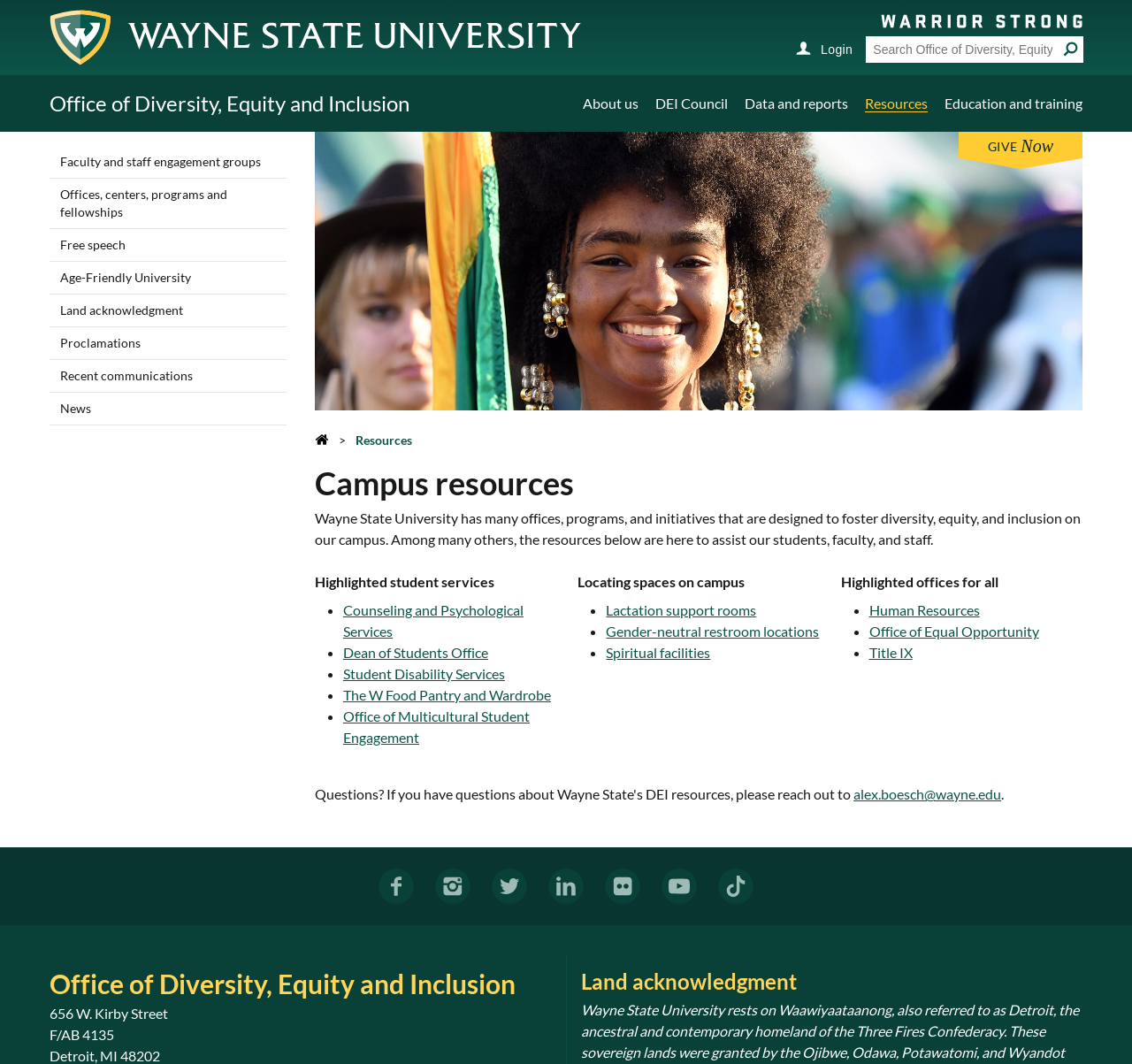Please provide a comprehensive response to the question below by analyzing the image: 
What is the name of the office that deals with equal opportunity?

In the section 'Highlighted offices for all', there is a list of offices, and one of them is the 'Office of Equal Opportunity', which is linked to a webpage.